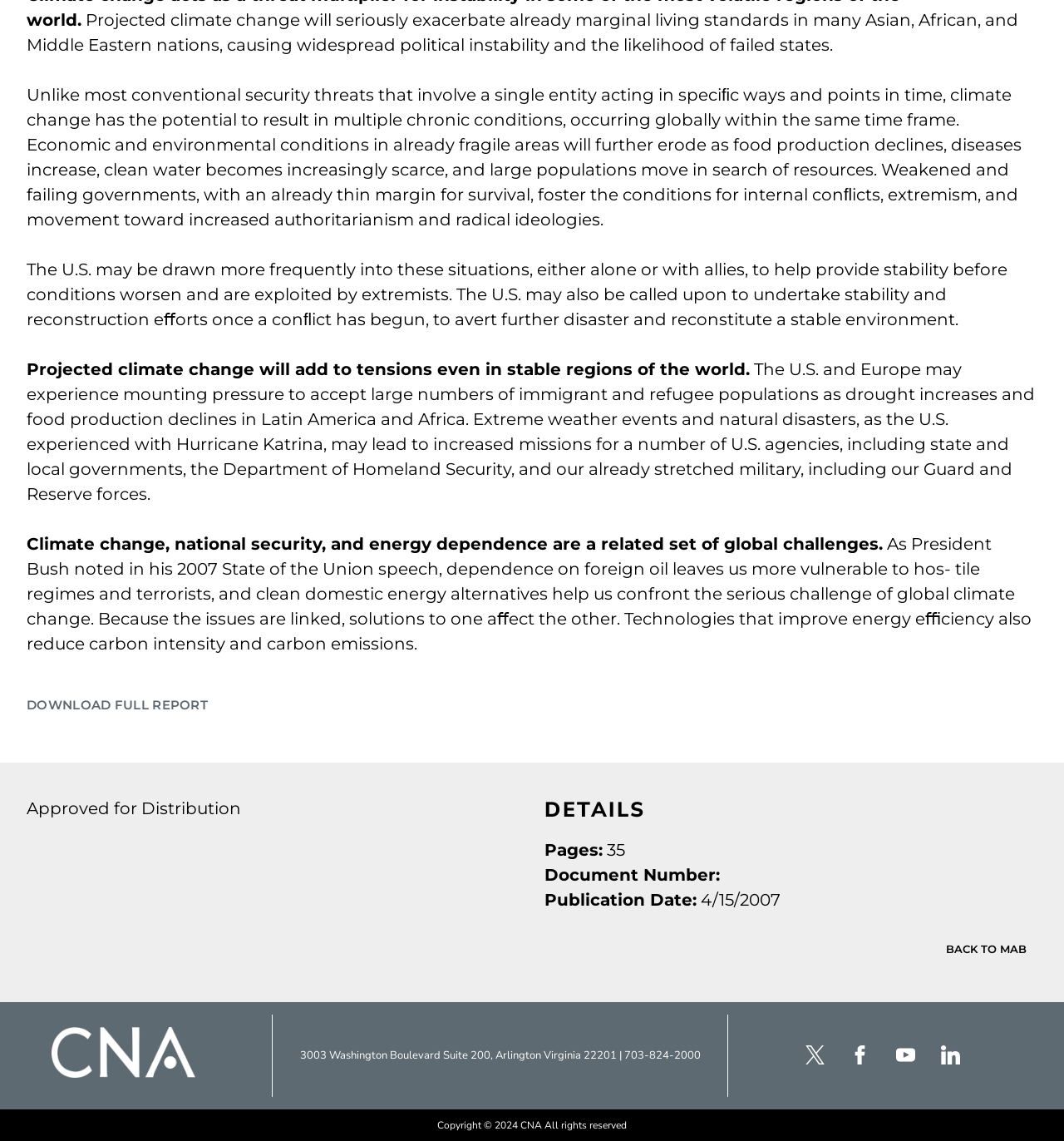Please determine the bounding box coordinates for the element with the description: "alt="CNA logo"".

[0.048, 0.9, 0.184, 0.95]